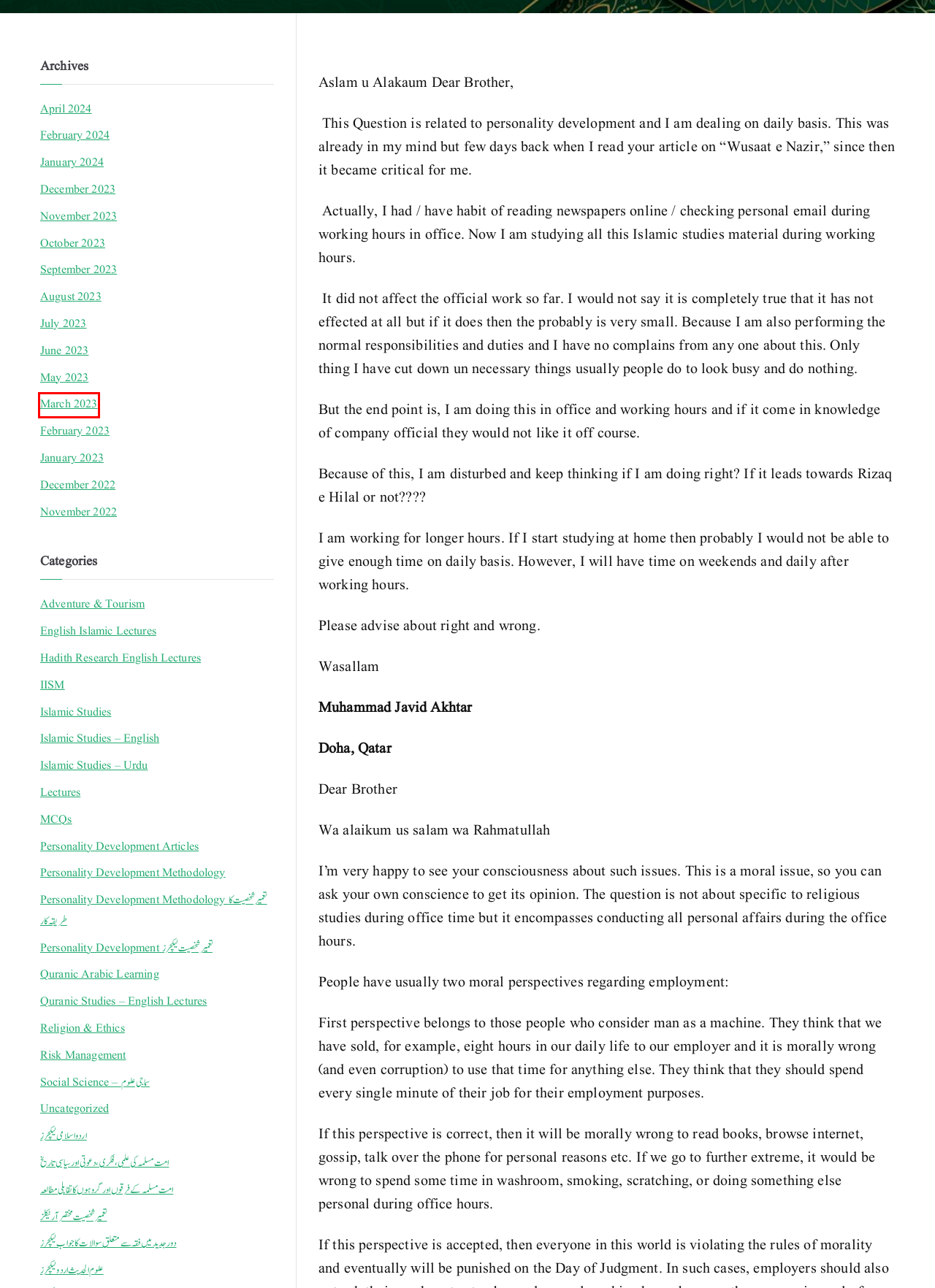You are given a screenshot of a webpage with a red rectangle bounding box. Choose the best webpage description that matches the new webpage after clicking the element in the bounding box. Here are the candidates:
A. March 2023 – Mubashir Nazir
B. اردو اسلامی لیکچرز – Mubashir Nazir
C. دور جدید میں فقہ سے متعلق سوالات کا جواب لیکچرز – Mubashir Nazir
D. October 2023 – Mubashir Nazir
E. Islamic Studies – English – Mubashir Nazir
F. February 2023 – Mubashir Nazir
G. English Islamic Lectures – Mubashir Nazir
H. تعمیر شخصیت مختصر آرٹیکلز – Mubashir Nazir

A